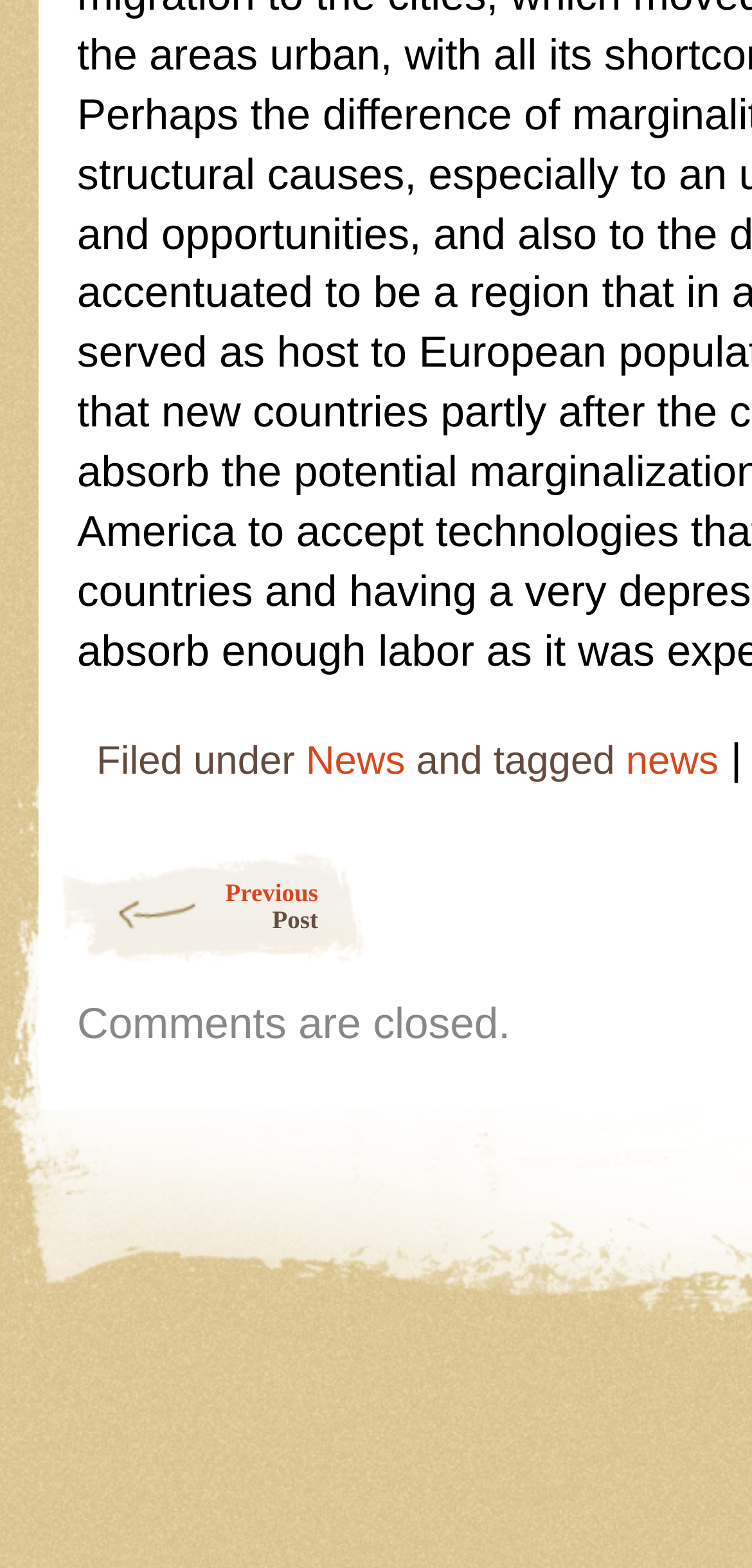Identify the bounding box coordinates for the UI element described by the following text: "Meeting Agenda". Provide the coordinates as four float numbers between 0 and 1, in the format [left, top, right, bottom].

None